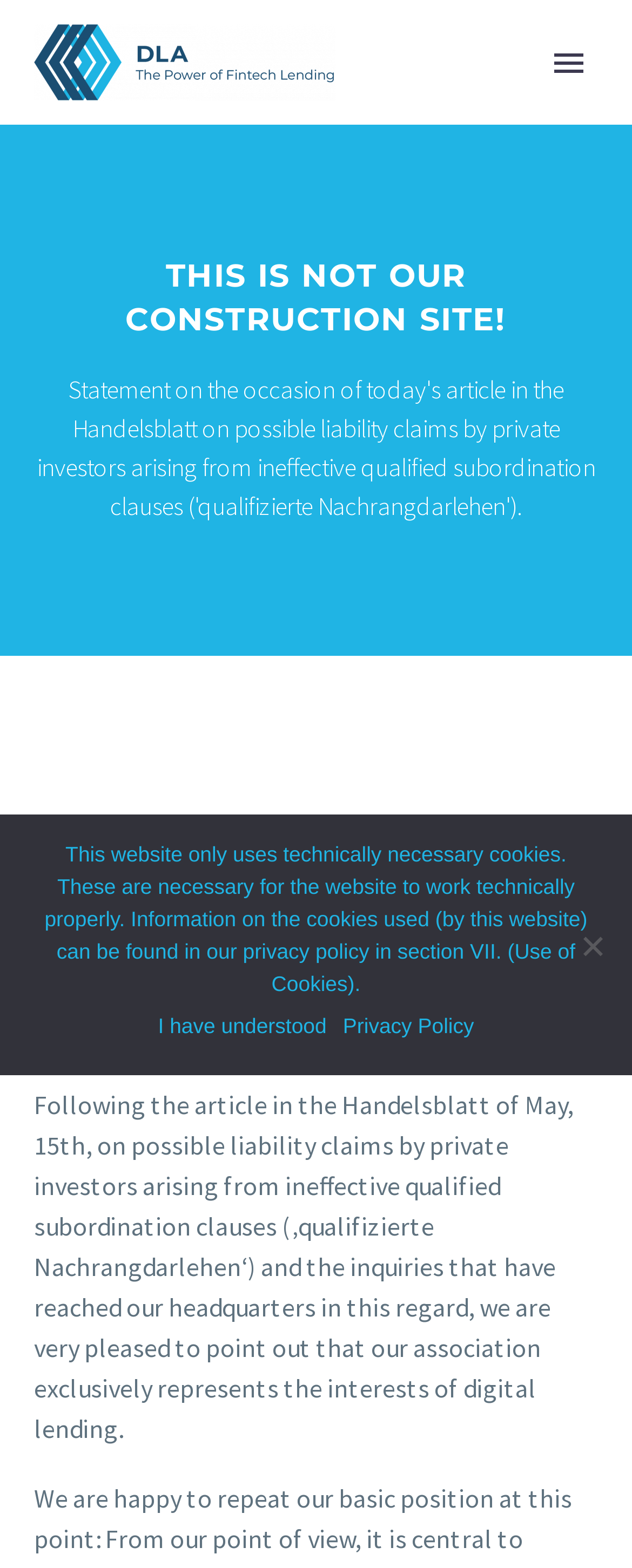Respond with a single word or phrase to the following question:
How many links are there in the primary menu?

4